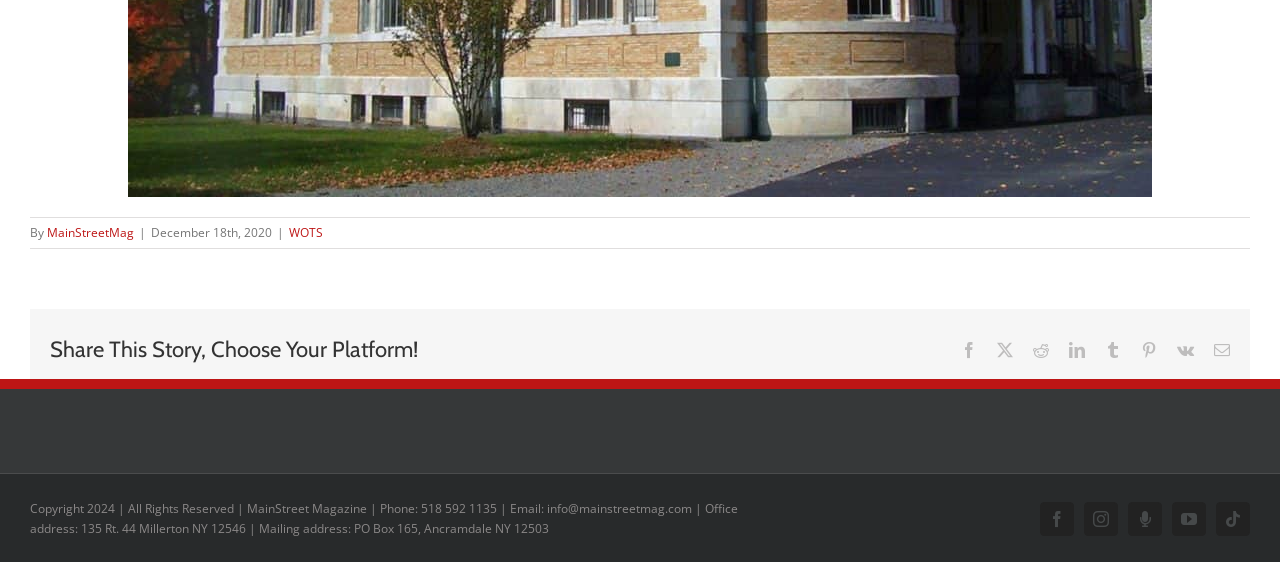Can you find the bounding box coordinates for the UI element given this description: "Moxie Podcast"? Provide the coordinates as four float numbers between 0 and 1: [left, top, right, bottom].

[0.881, 0.893, 0.908, 0.953]